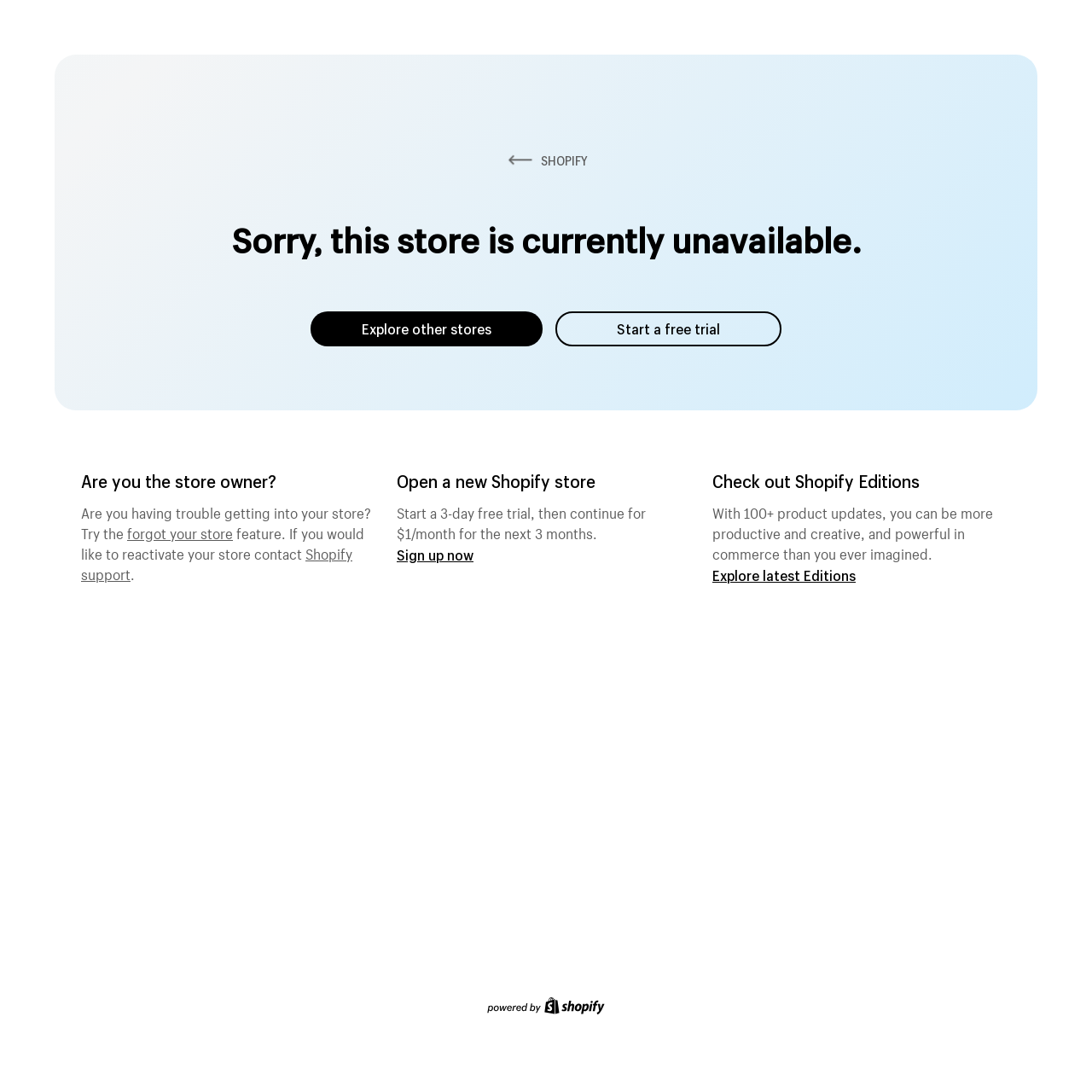What is the alternative to opening a new Shopify store?
Answer the question with just one word or phrase using the image.

Explore other stores